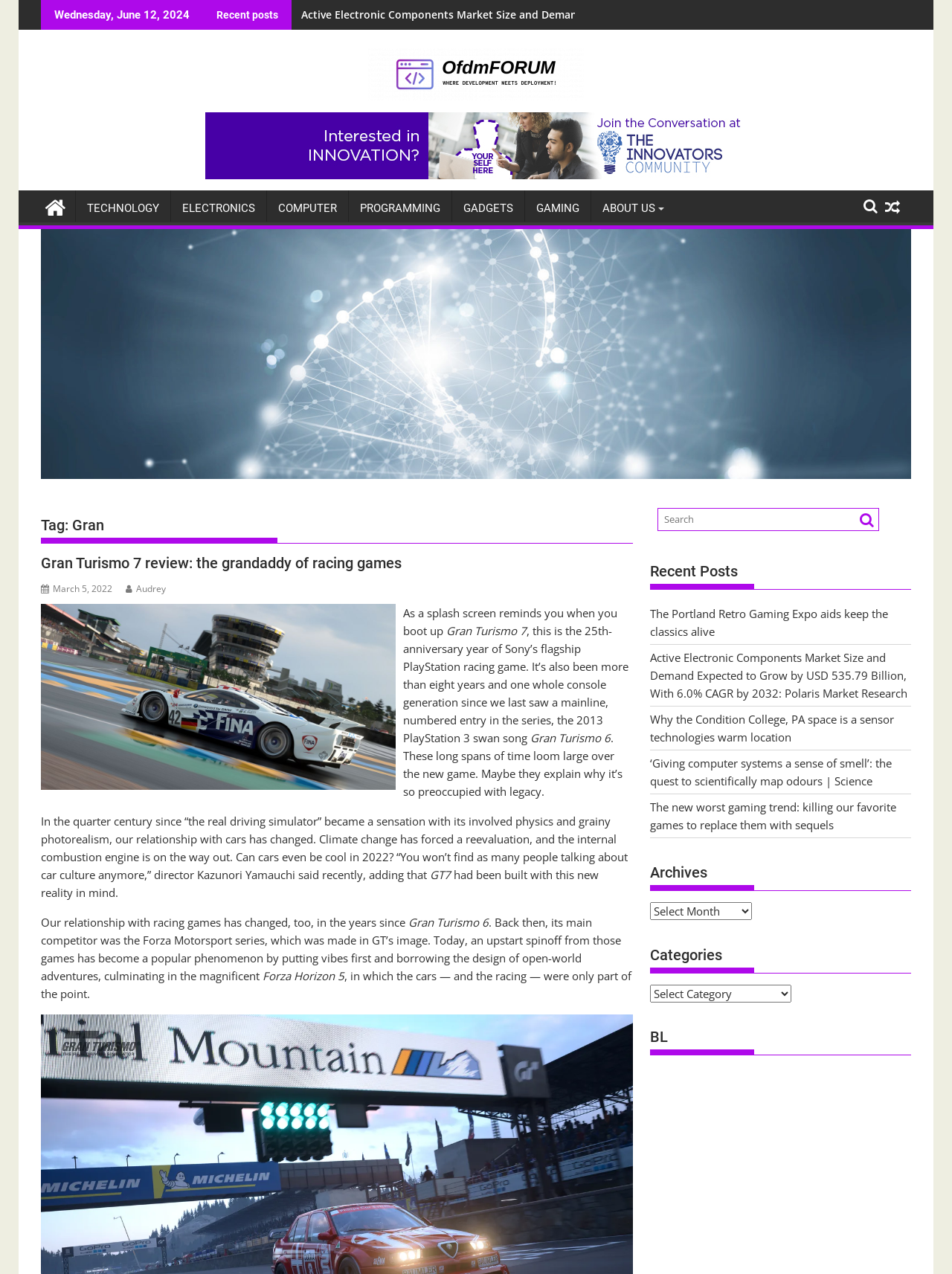Please find the bounding box coordinates of the section that needs to be clicked to achieve this instruction: "Search for something".

[0.691, 0.399, 0.924, 0.417]